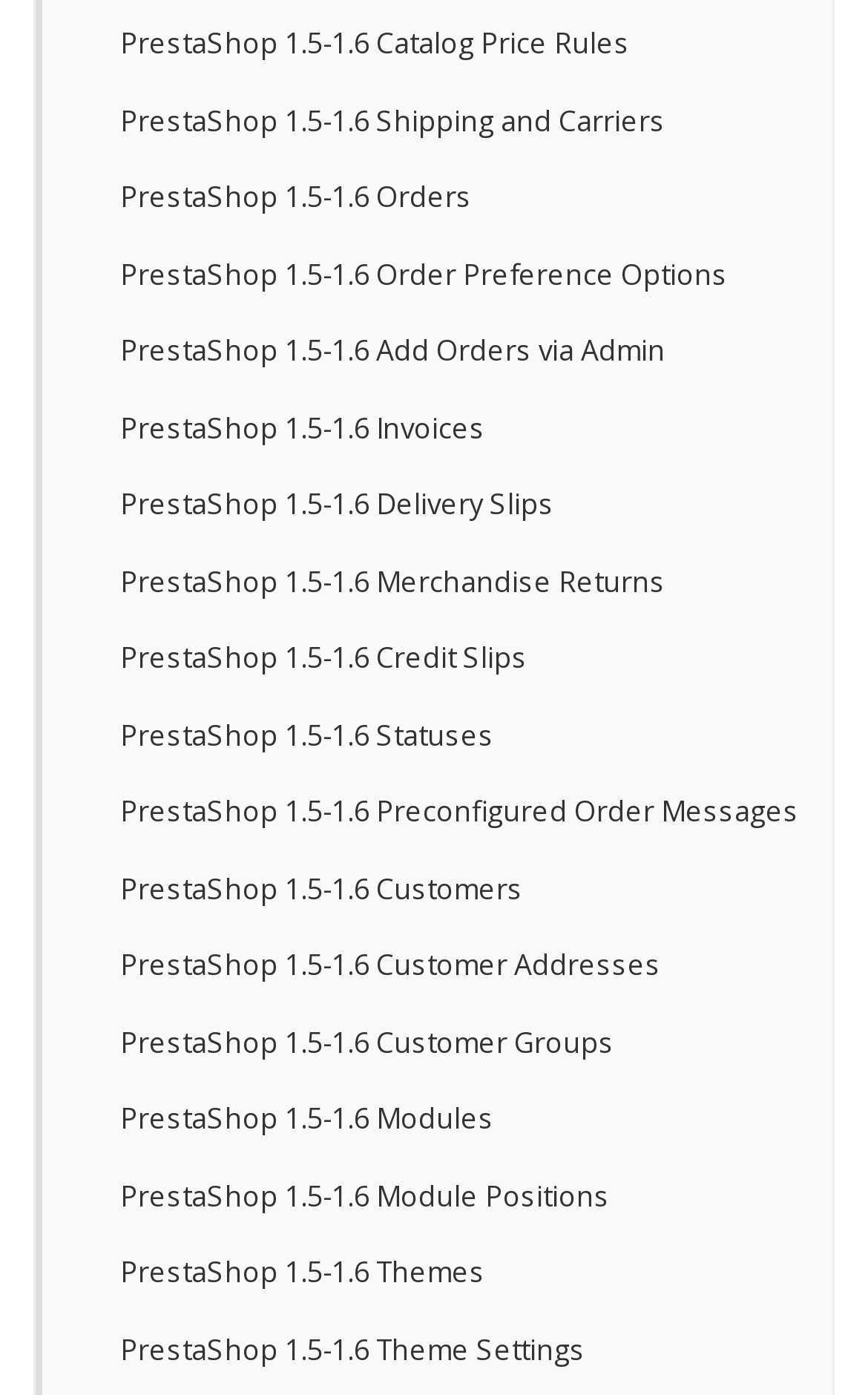Identify the bounding box coordinates for the UI element described as: "PrestaShop 1.5-1.6 Delivery Slips". The coordinates should be provided as four floats between 0 and 1: [left, top, right, bottom].

[0.041, 0.335, 0.959, 0.39]